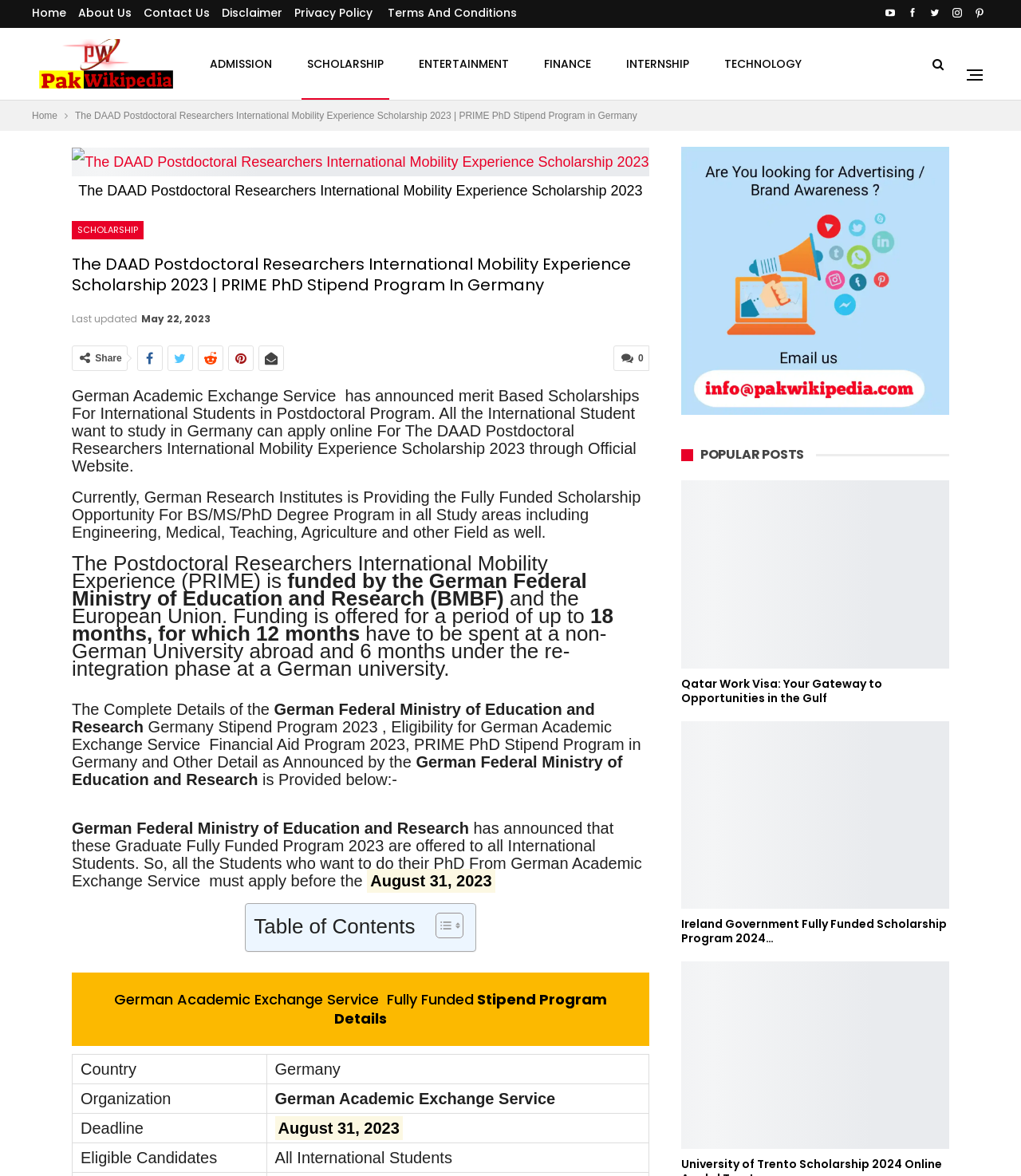Please locate the bounding box coordinates of the element that needs to be clicked to achieve the following instruction: "Click the 'Share' link". The coordinates should be four float numbers between 0 and 1, i.e., [left, top, right, bottom].

[0.093, 0.3, 0.119, 0.309]